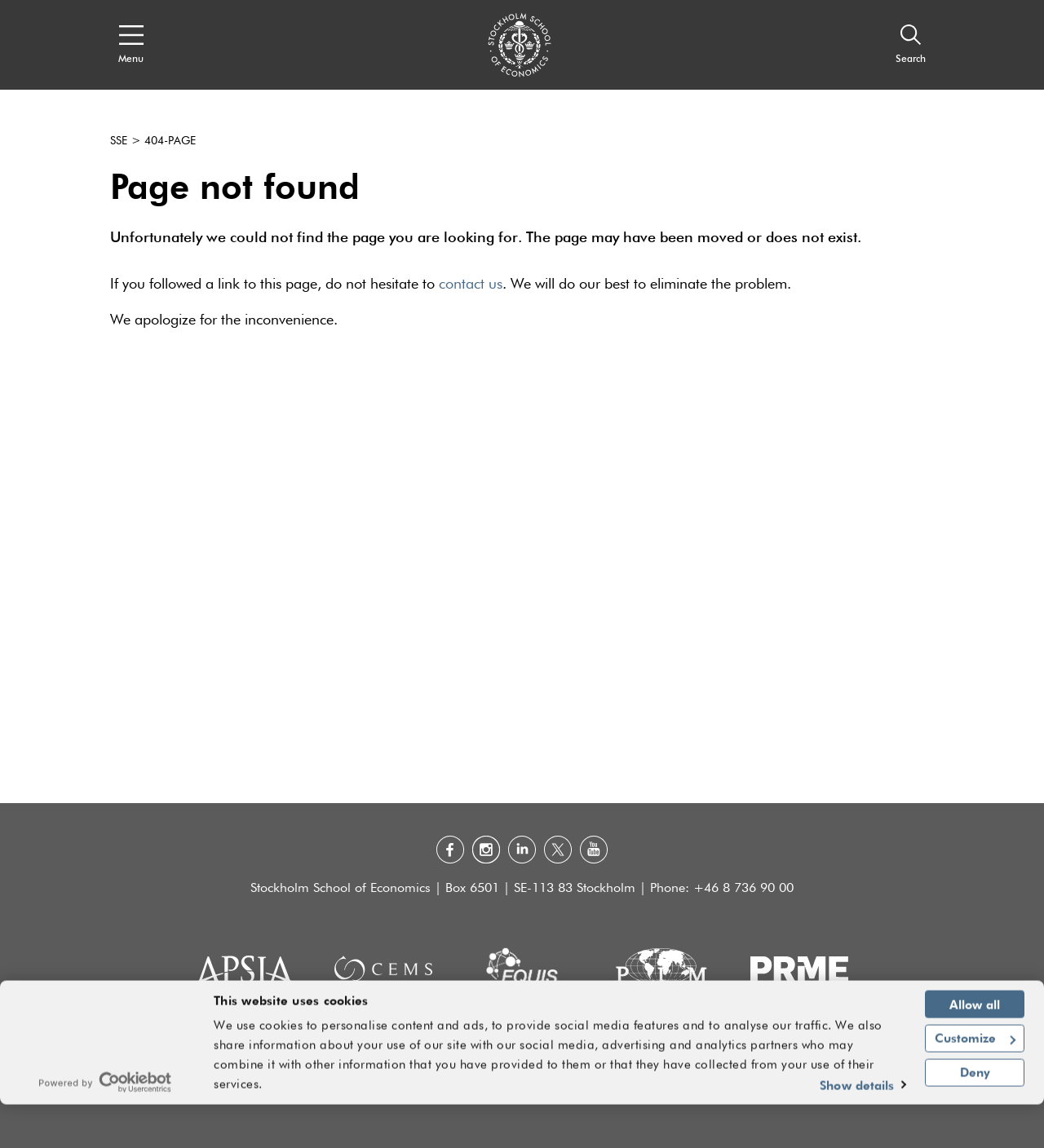Determine the bounding box for the described UI element: "Customize".

[0.886, 0.84, 0.981, 0.864]